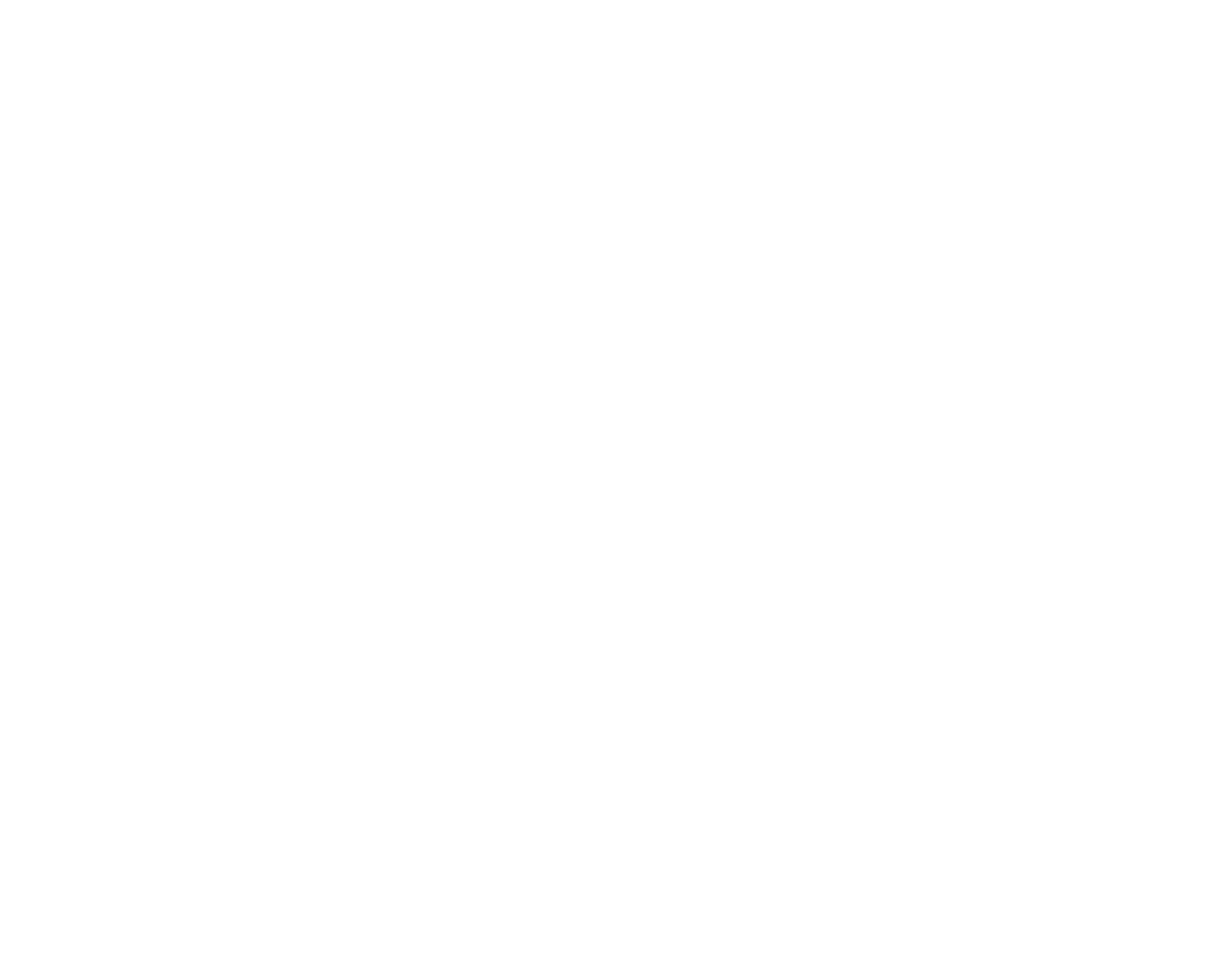What are the business hours of the lock and key shop?
Identify the answer in the screenshot and reply with a single word or phrase.

M-F from 9:00 am to 5:00 PM